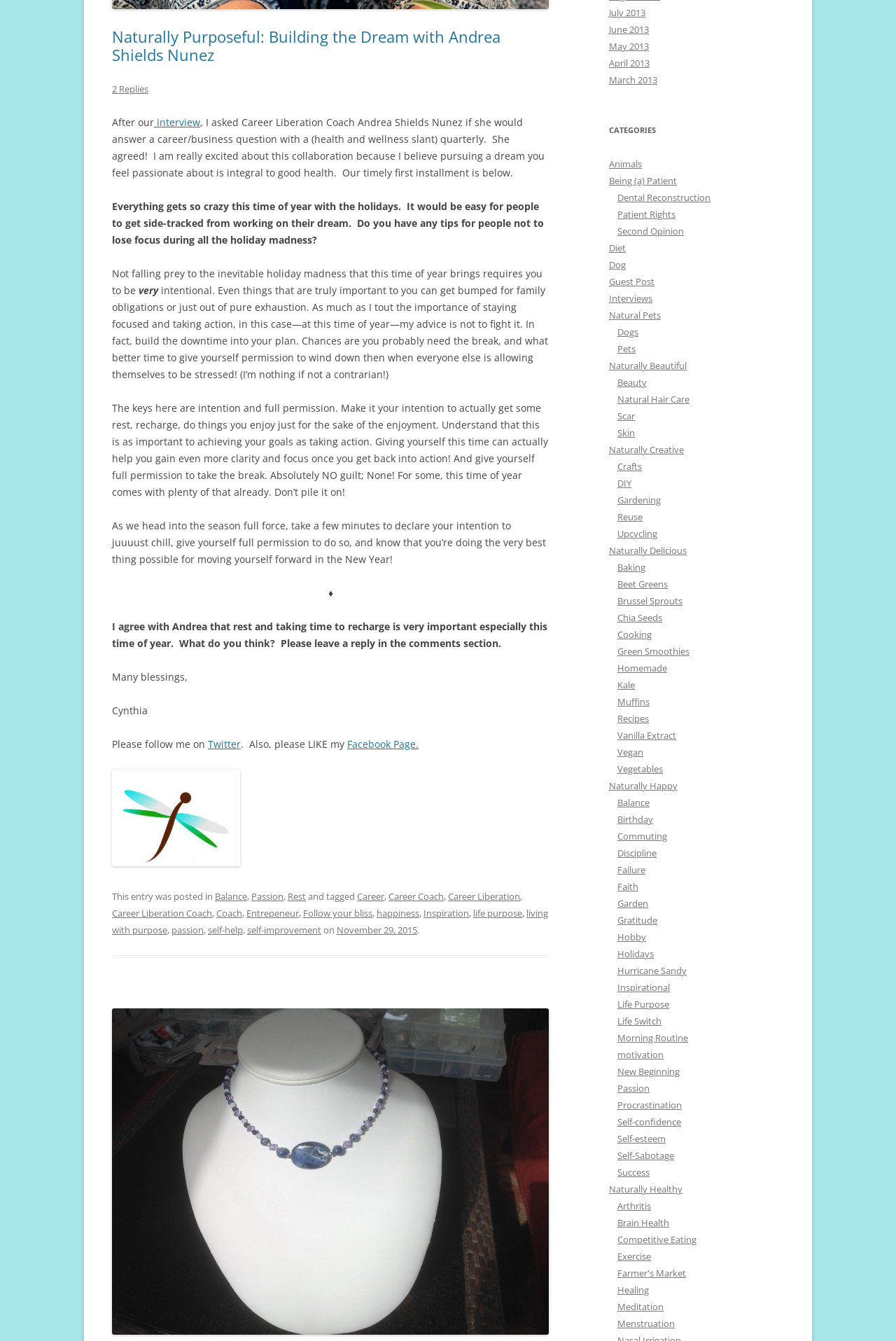What is the advice given by Andrea Shields Nunez for the holiday season?
Please use the image to provide an in-depth answer to the question.

The question can be answered by reading the text content of the webpage, specifically the part where it says 'The keys here are intention and full permission. Make it your intention to actually get some rest, recharge, do things you enjoy just for the sake of the enjoyment. Understand that this is as important to achieving your goals as taking action.'